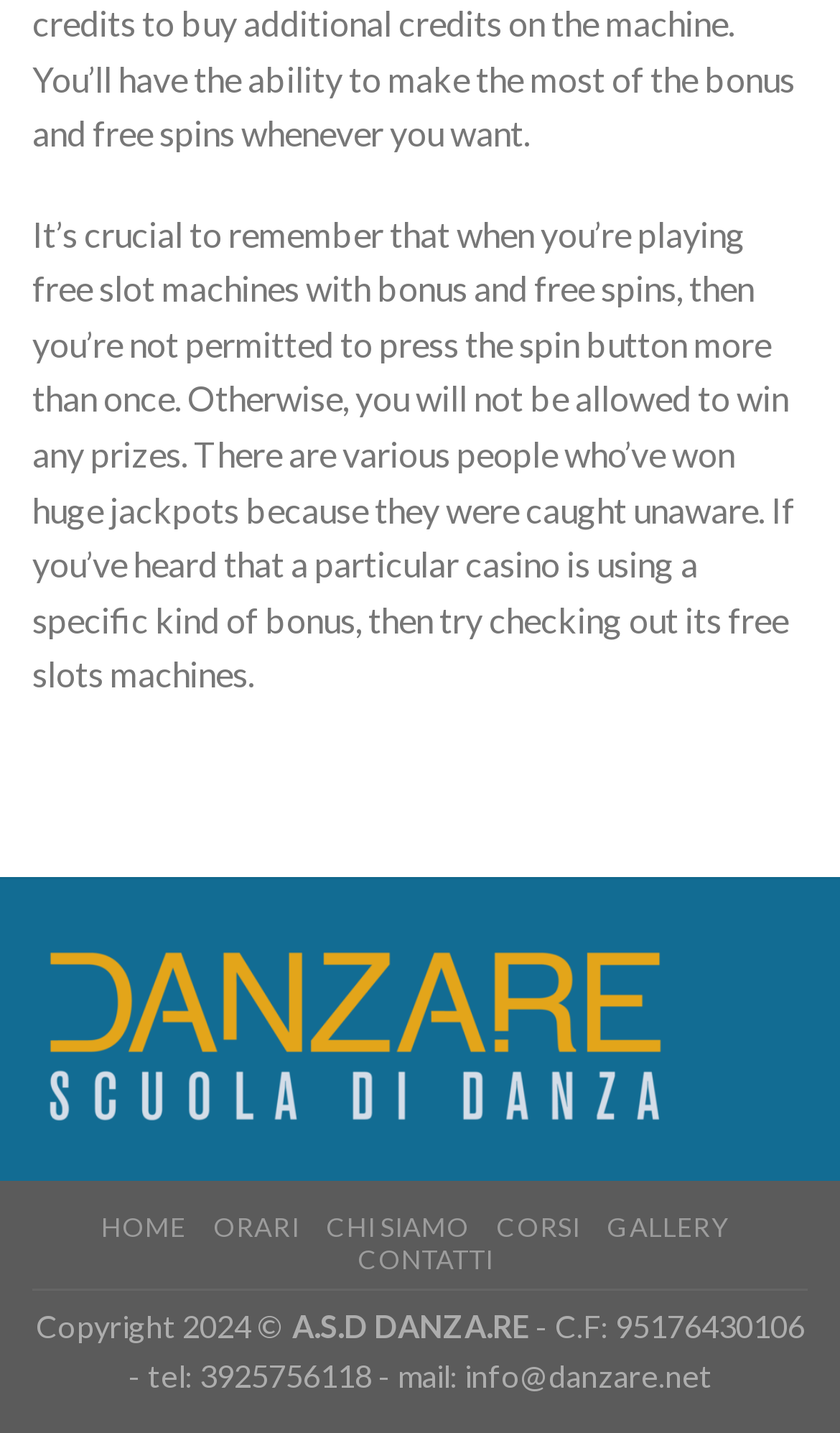What is the copyright year?
Refer to the image and give a detailed response to the question.

The copyright year is mentioned at the bottom of the webpage, in the static text that reads 'Copyright 2024 ©'.